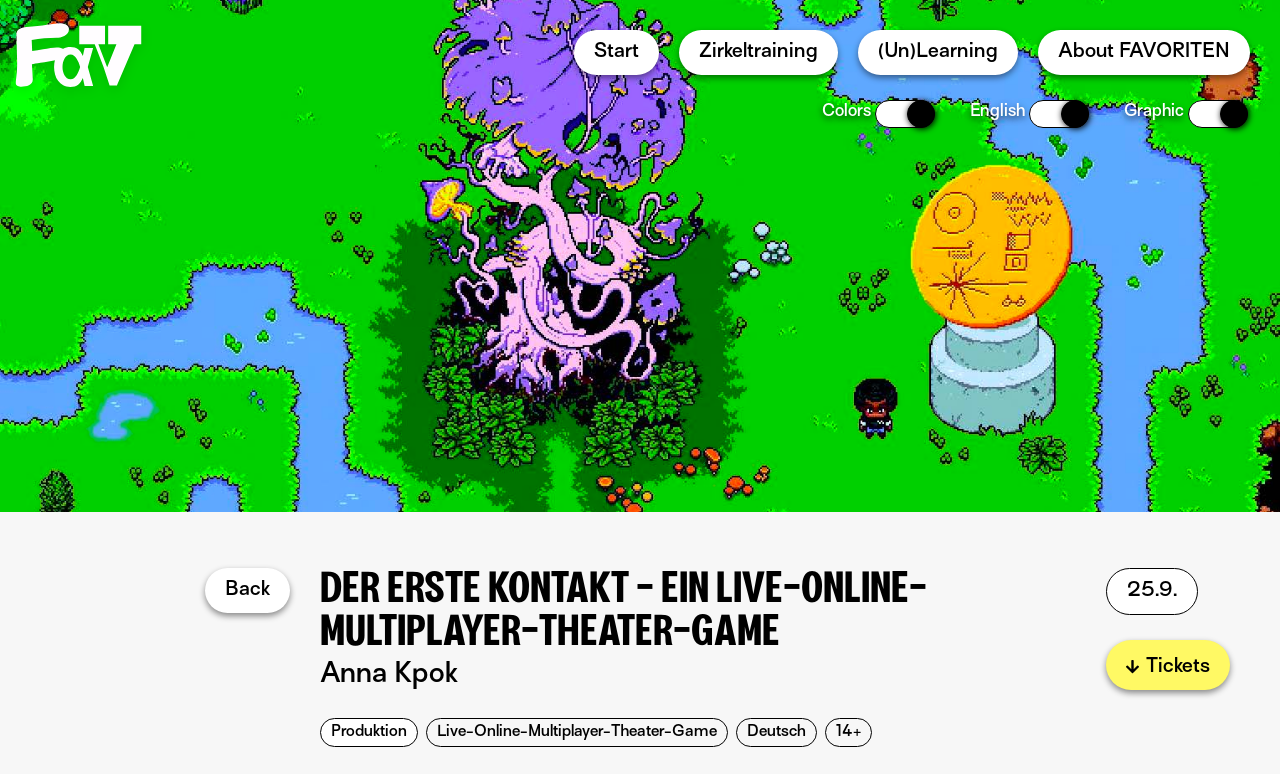Respond to the question below with a single word or phrase:
How many colors are mentioned on the page?

1